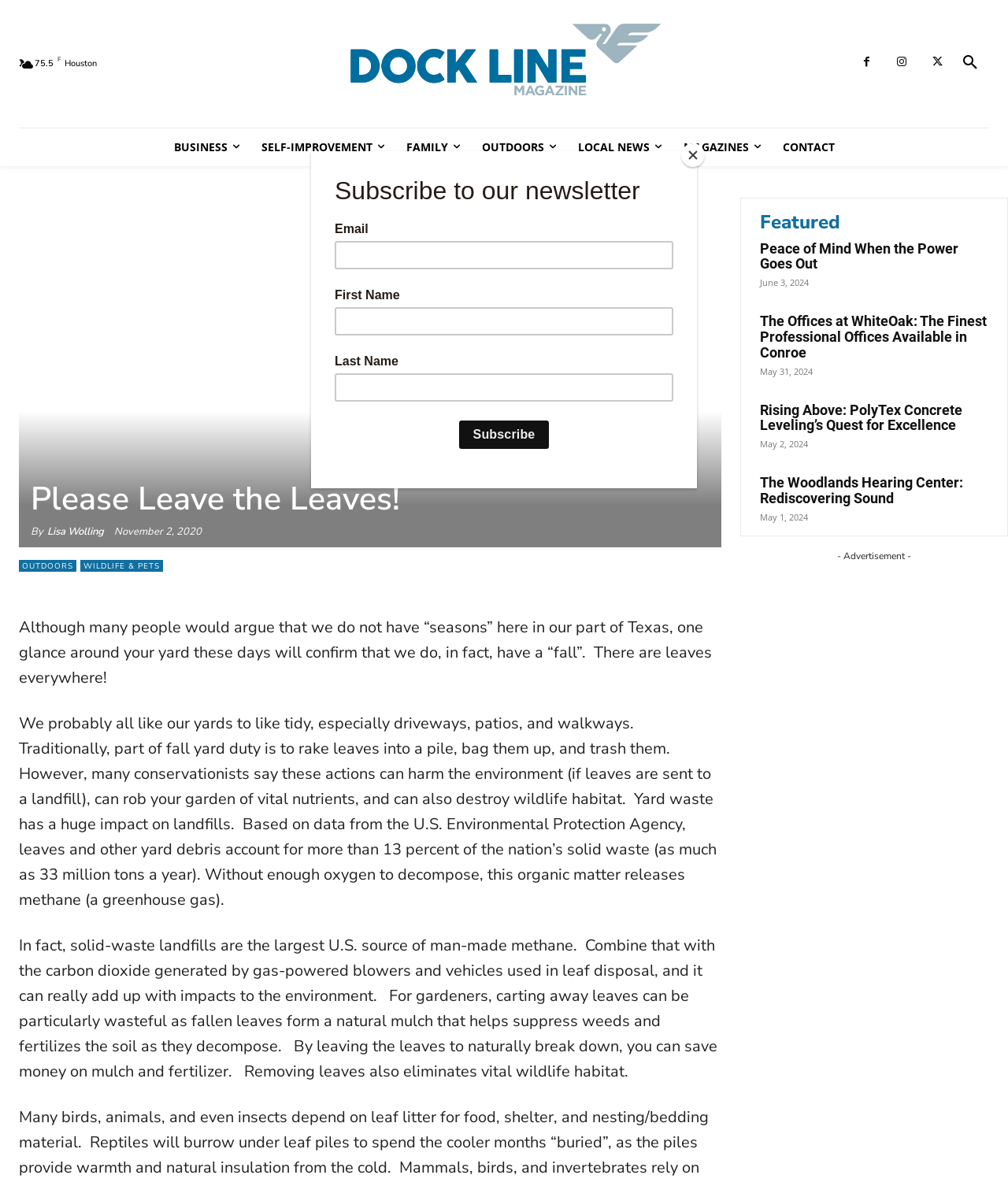Please answer the following question using a single word or phrase: 
What is the date of the article?

November 2, 2020